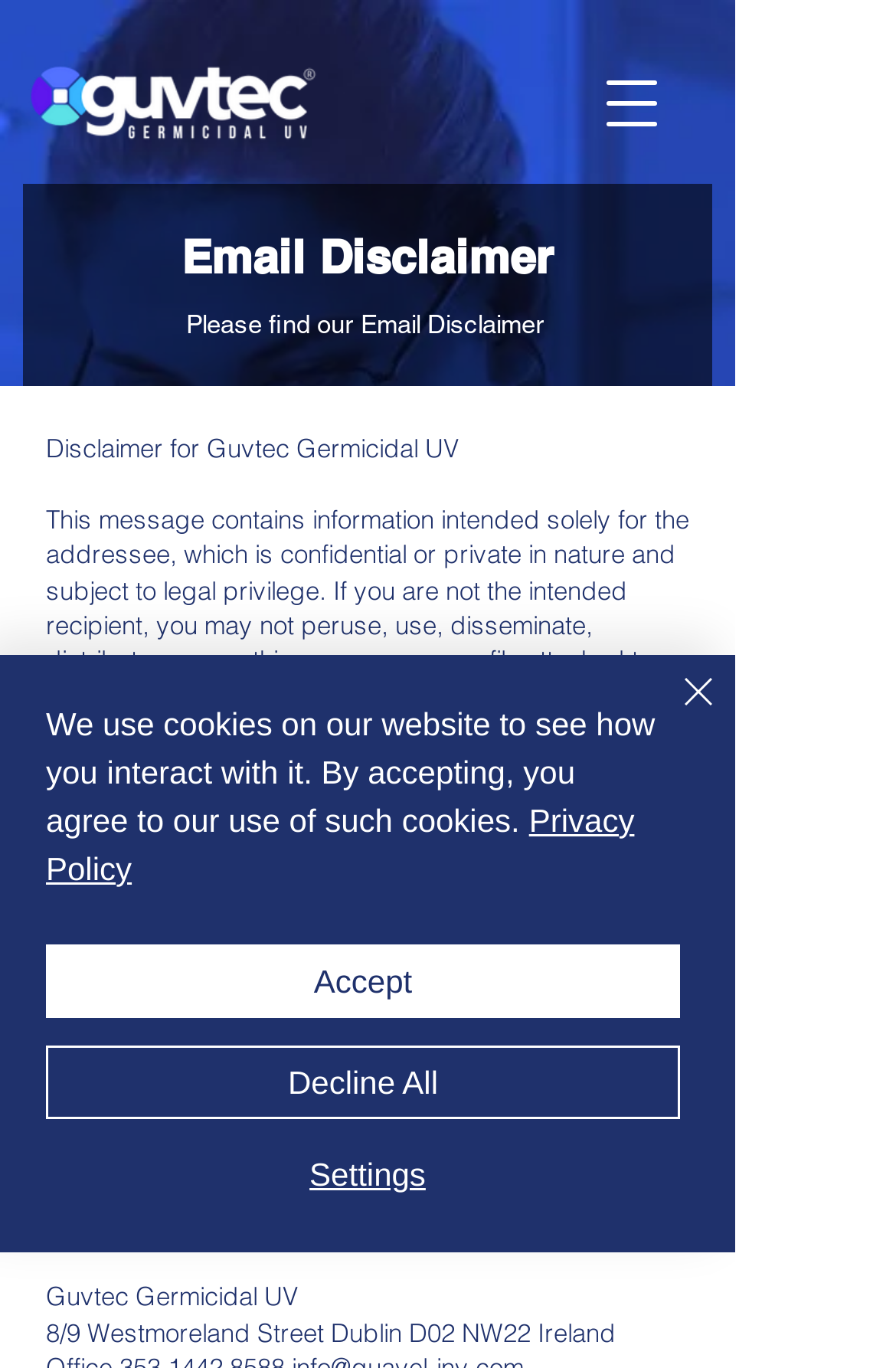Identify the bounding box for the described UI element: "Decline All".

[0.051, 0.764, 0.759, 0.818]